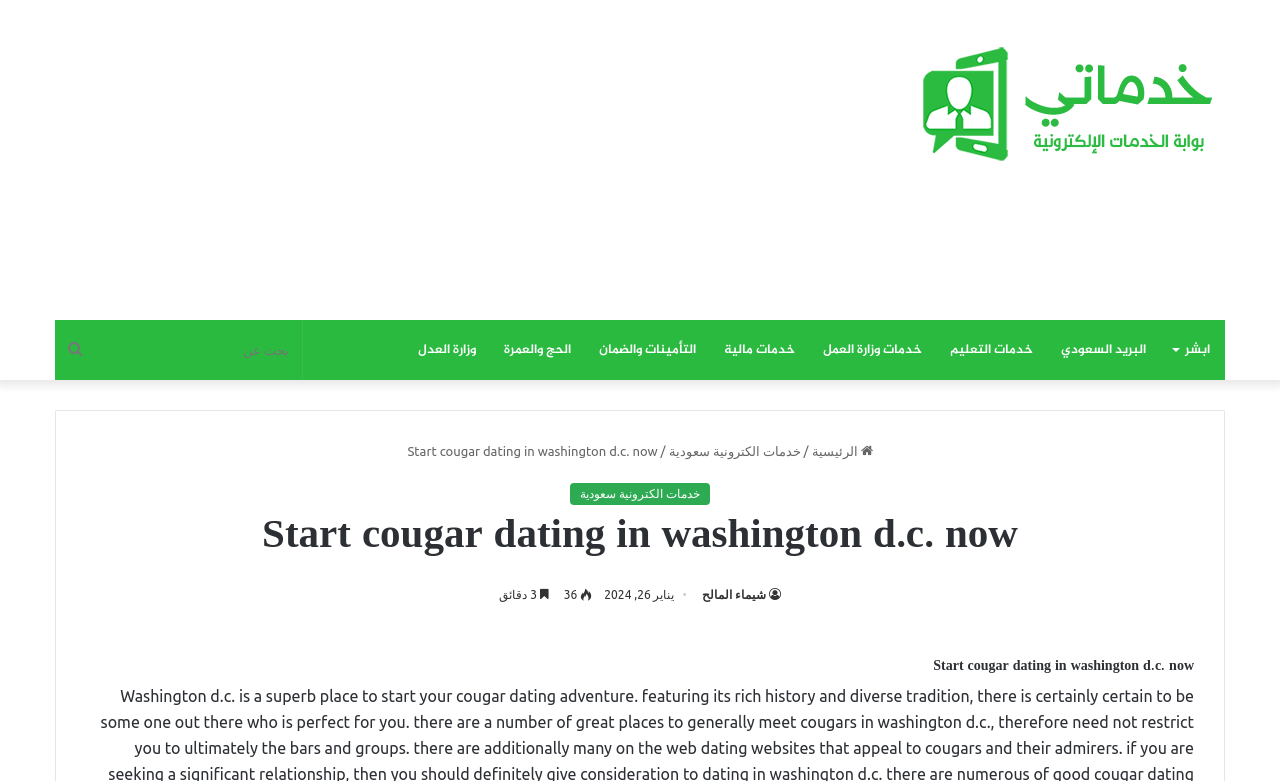Please look at the image and answer the question with a detailed explanation: What is the purpose of this webpage?

Based on the webpage's content, it appears to be a platform for cougar dating in Washington D.C. The webpage provides a search function and links to various services, suggesting that it is a dating website focused on cougar relationships.